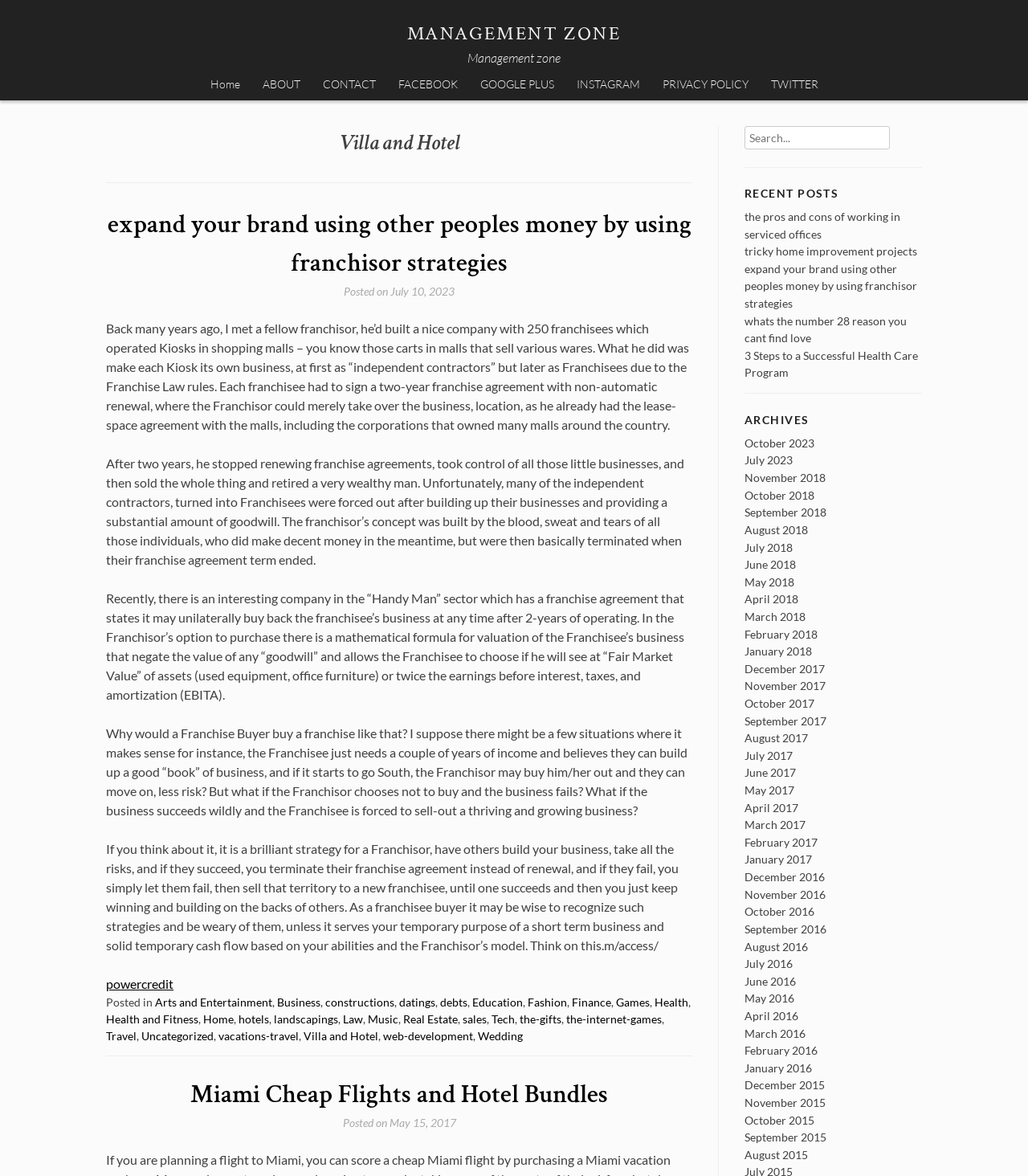How many links are there in the footer section?
Kindly answer the question with as much detail as you can.

I counted the number of links in the footer section, starting from 'Posted in' and ending at 'Wedding', and found 25 links.